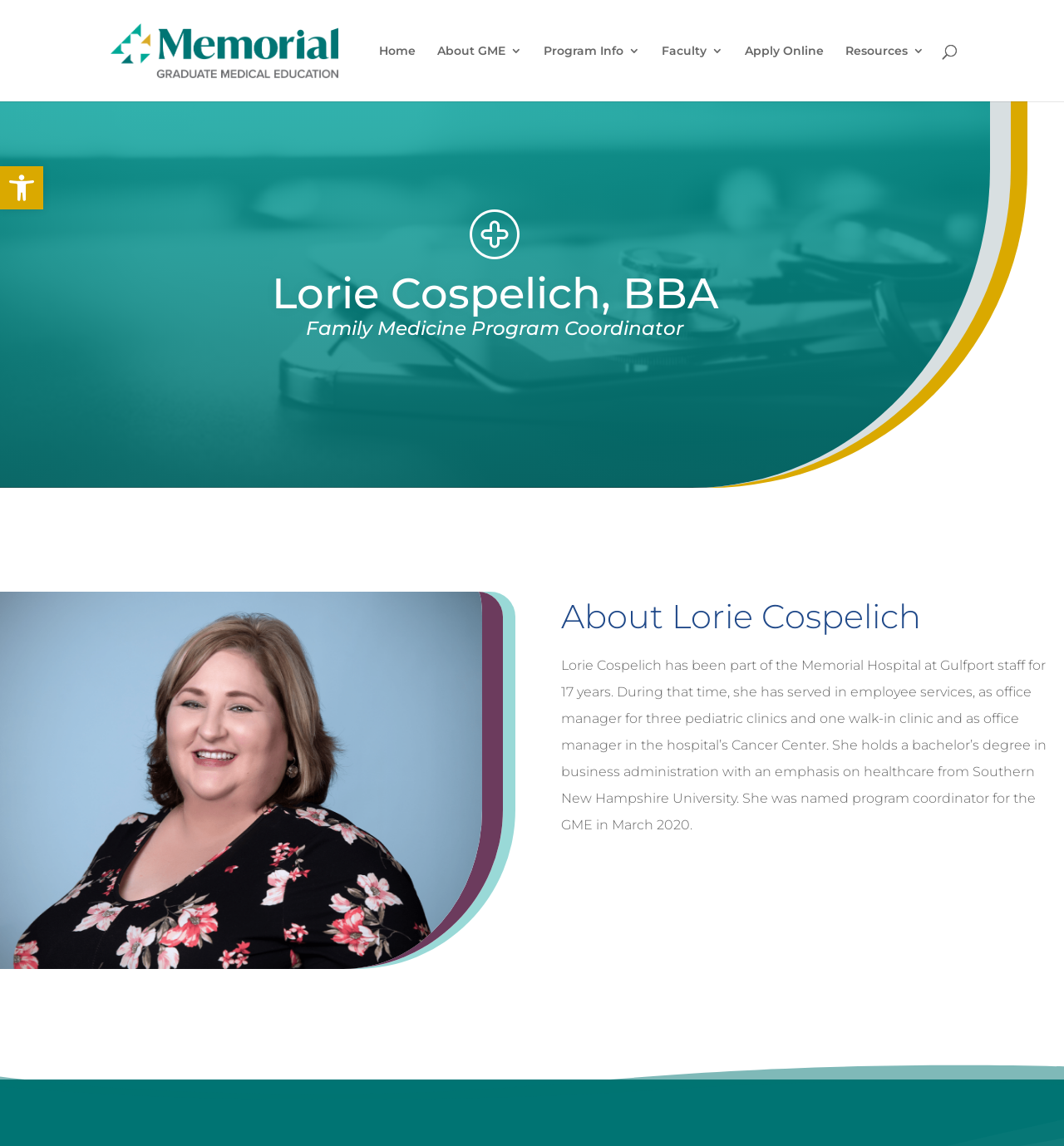Find the bounding box of the web element that fits this description: "name="input_5" placeholder="What's 5 + 7?"".

None